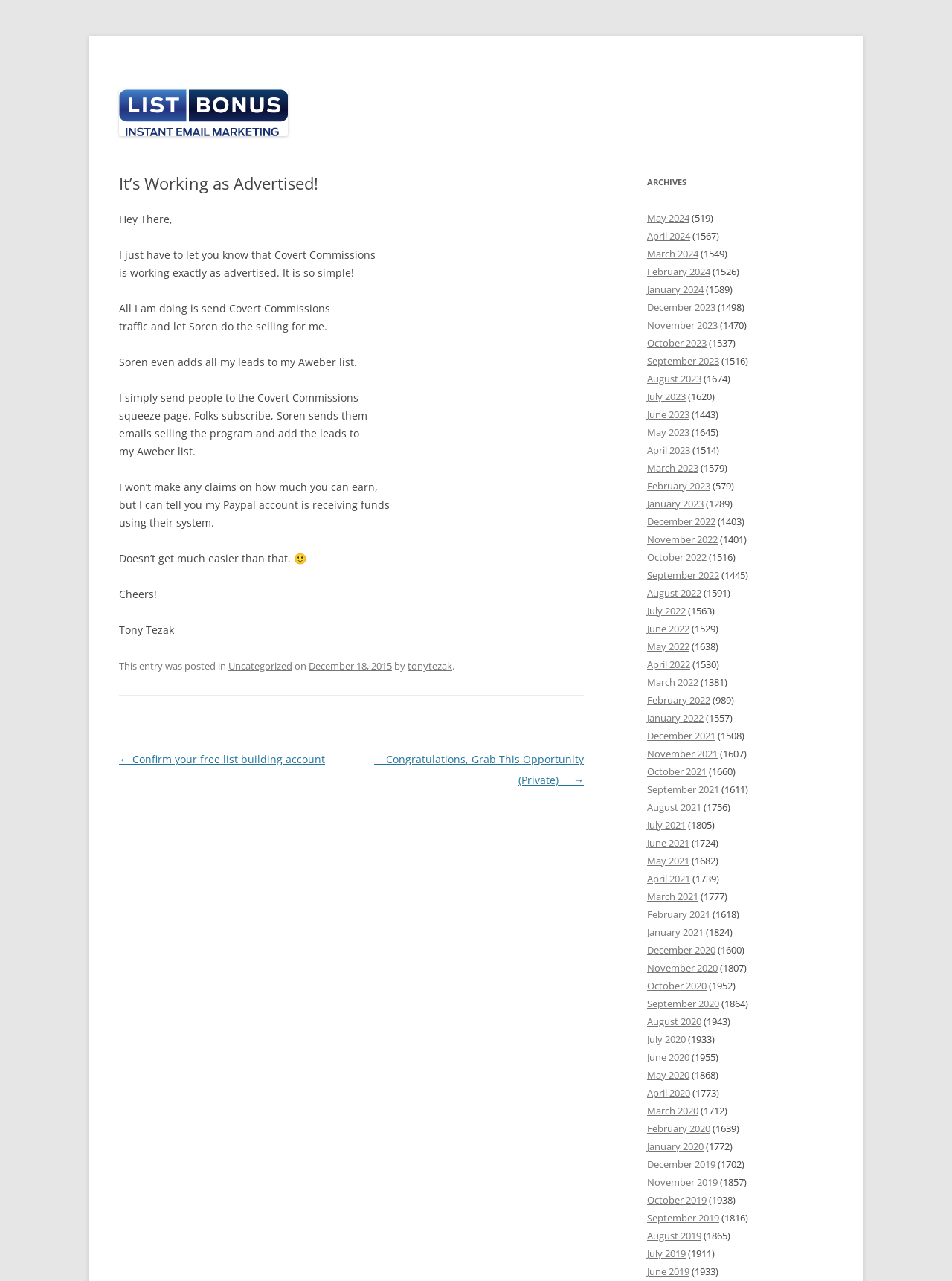Show the bounding box coordinates for the HTML element as described: "parent_node: Skip to content".

[0.125, 0.098, 0.302, 0.109]